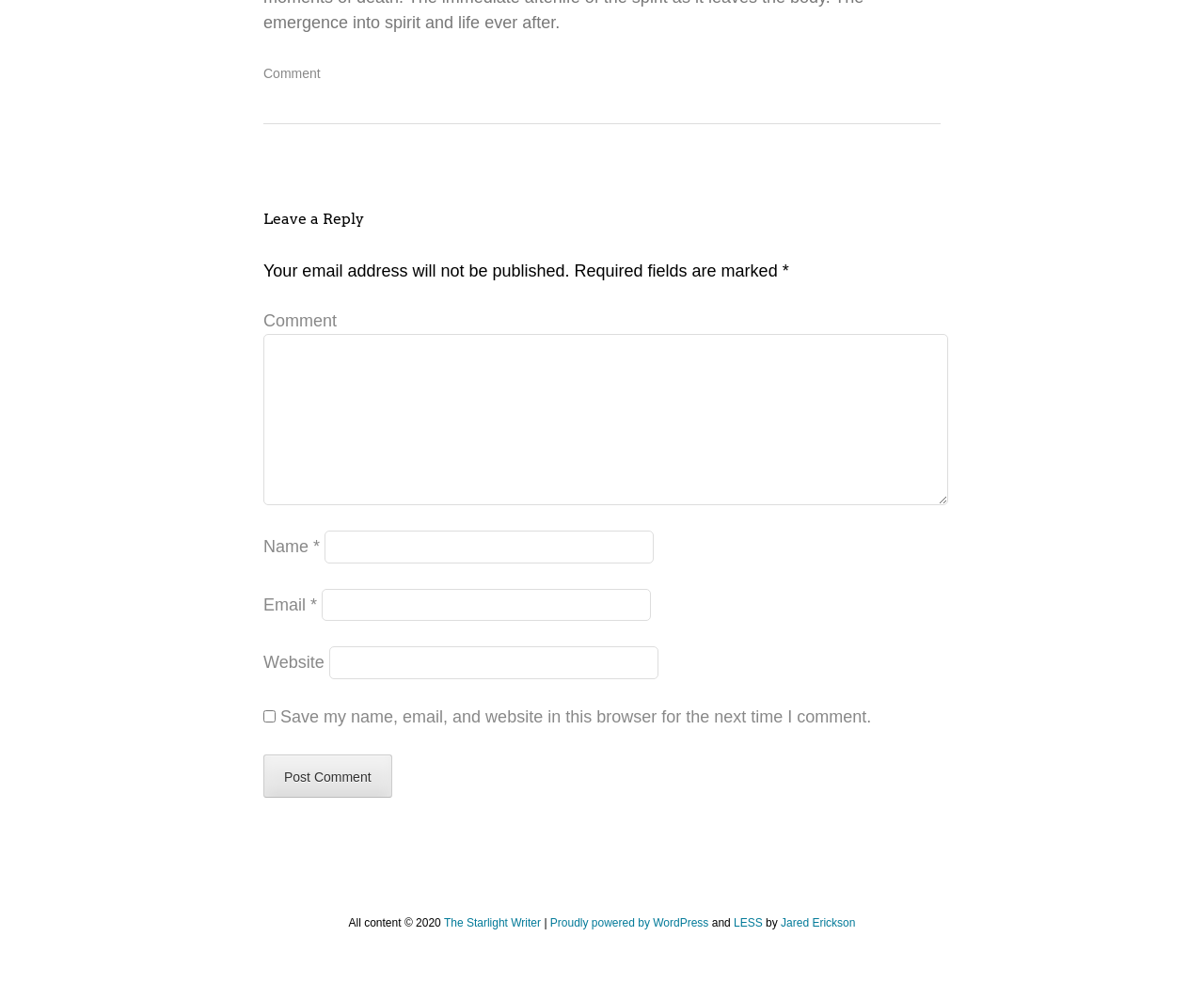Could you locate the bounding box coordinates for the section that should be clicked to accomplish this task: "Post a comment".

[0.219, 0.755, 0.325, 0.798]